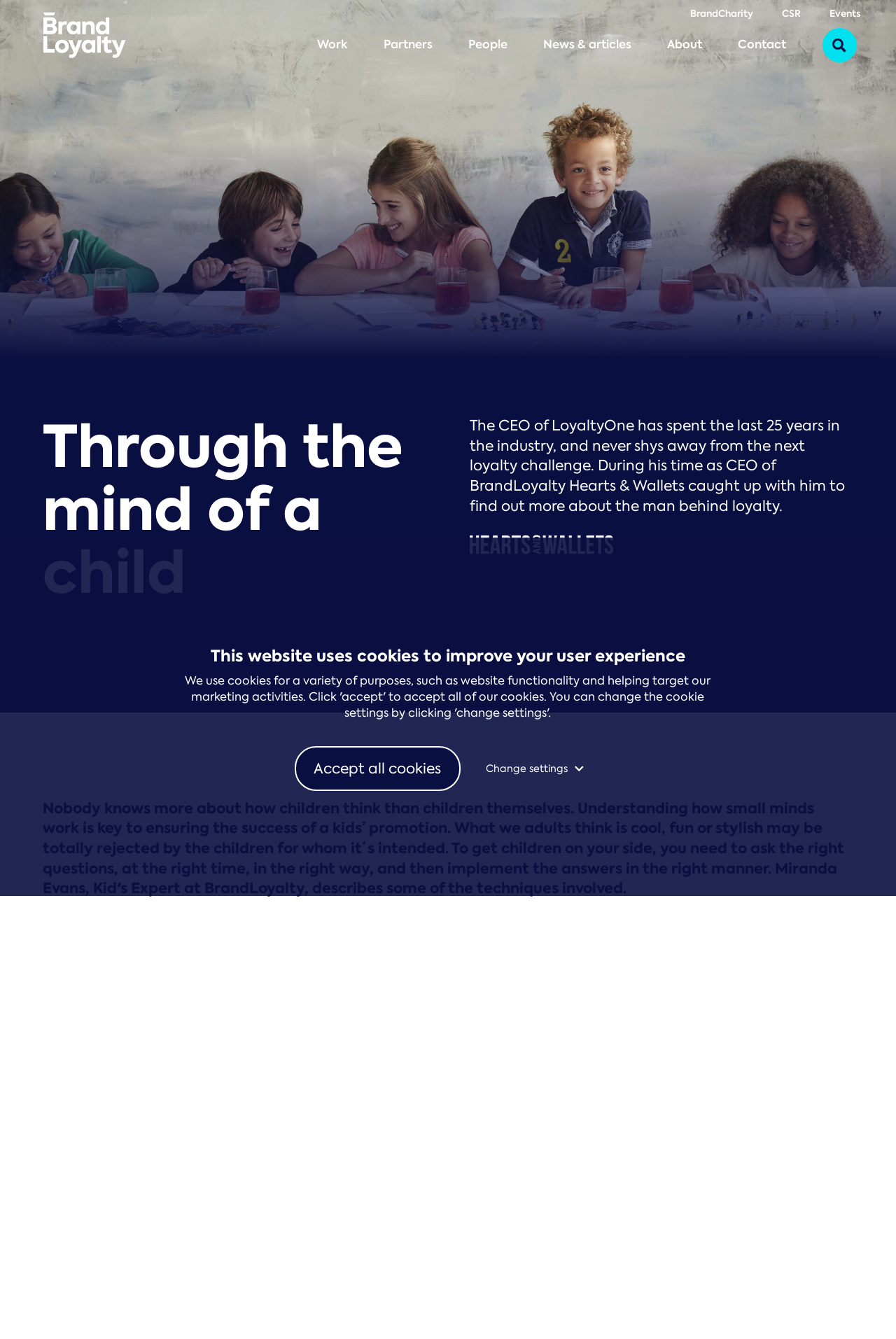Please specify the bounding box coordinates of the region to click in order to perform the following instruction: "Click the 'Read the Cookie Statement for more information about our cookies' link".

[0.285, 0.753, 0.715, 0.765]